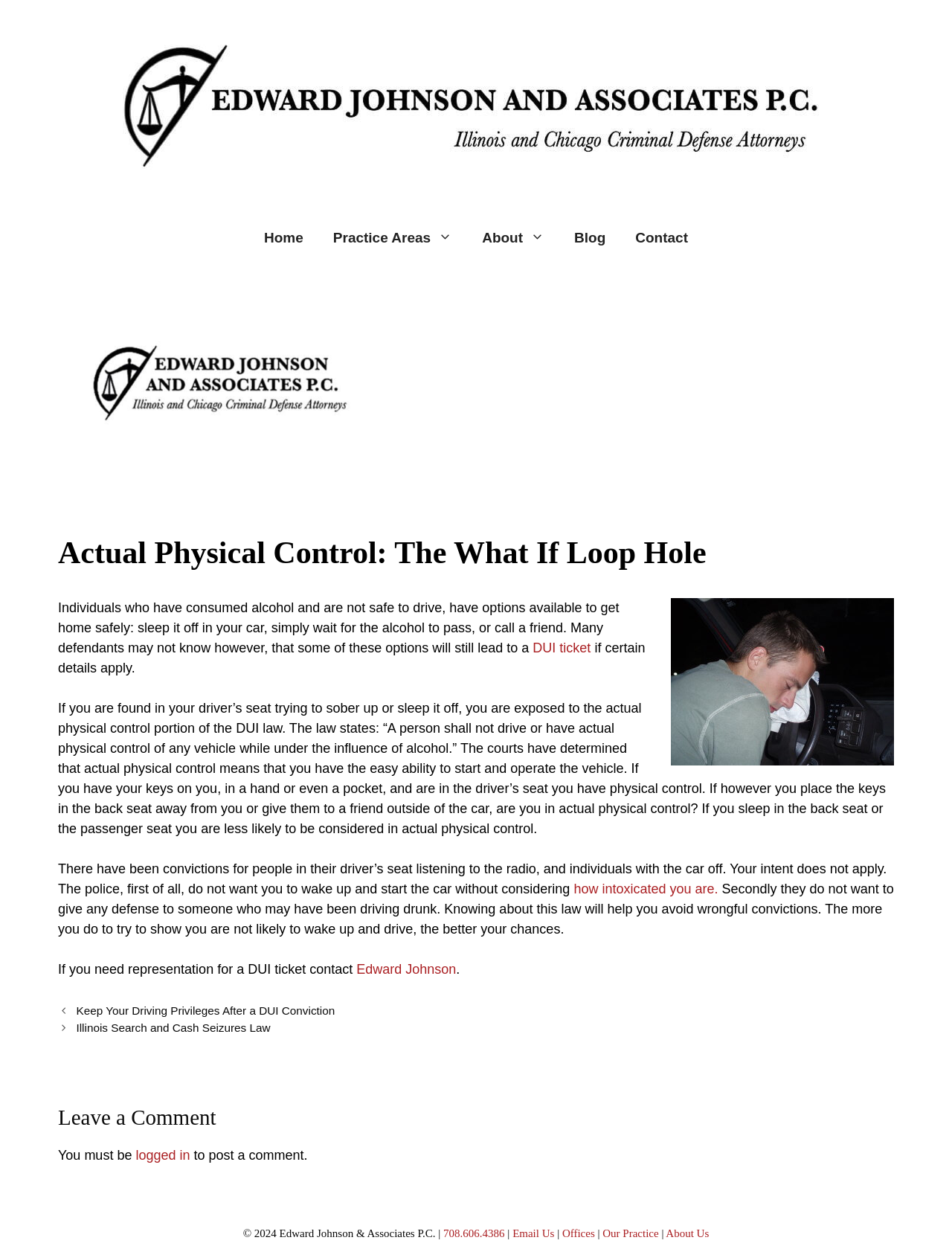Please specify the bounding box coordinates of the element that should be clicked to execute the given instruction: 'Read the article 'Actual Physical Control: The What If Loop Hole''. Ensure the coordinates are four float numbers between 0 and 1, expressed as [left, top, right, bottom].

[0.061, 0.428, 0.939, 0.458]